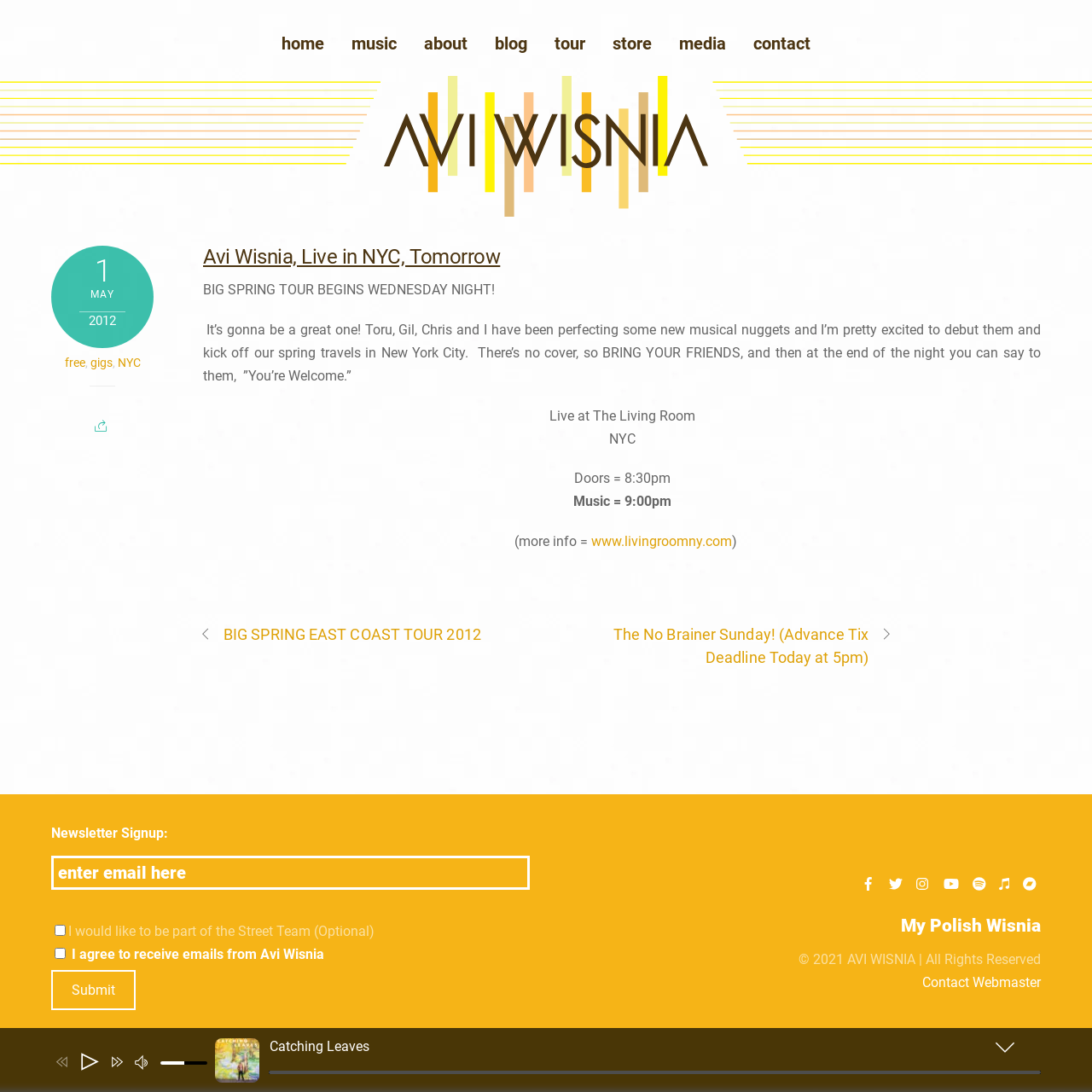Please mark the clickable region by giving the bounding box coordinates needed to complete this instruction: "Click on the 'home' link".

[0.245, 0.025, 0.309, 0.056]